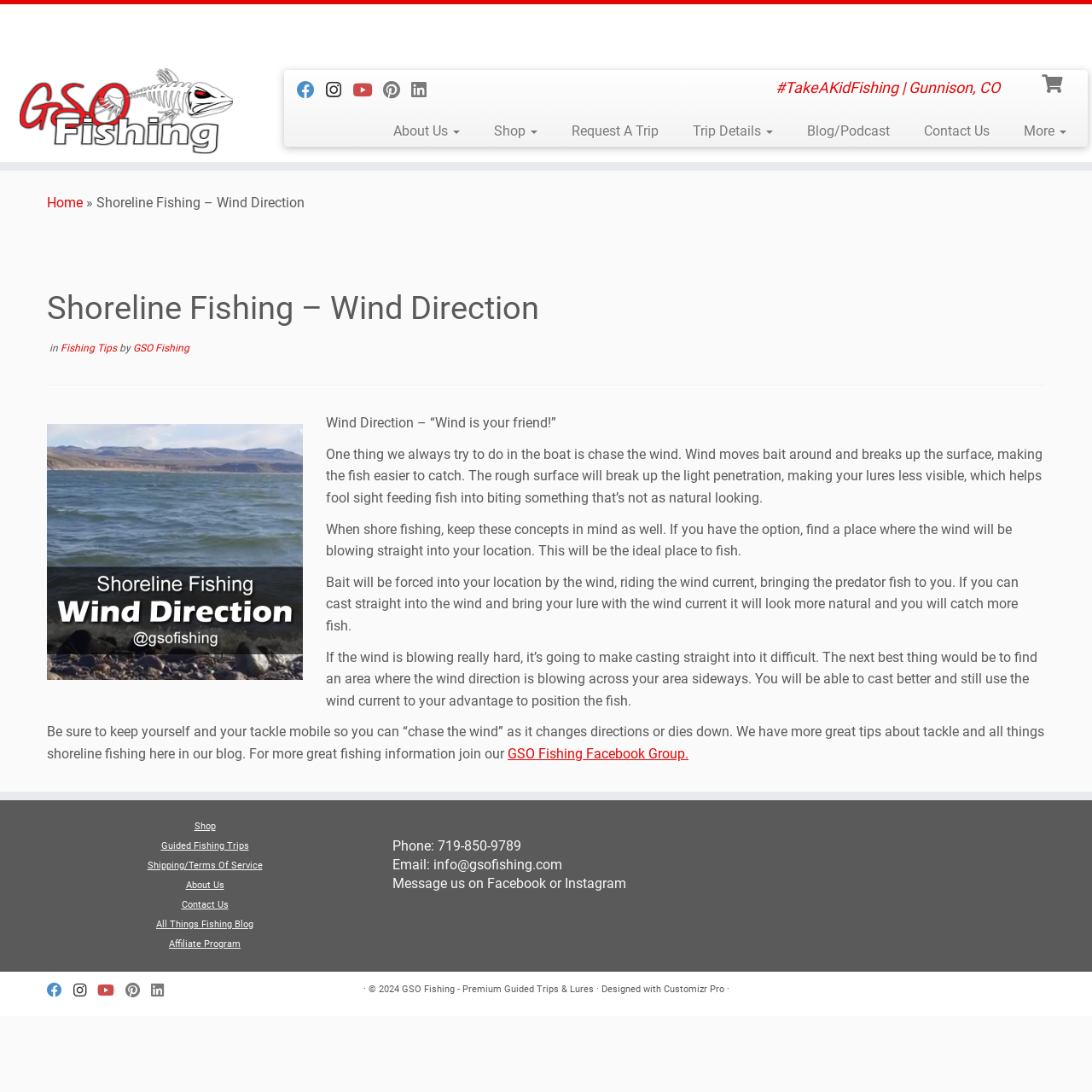Please identify the bounding box coordinates of the element I need to click to follow this instruction: "Click on the 'Request A Trip' link".

[0.508, 0.106, 0.619, 0.134]